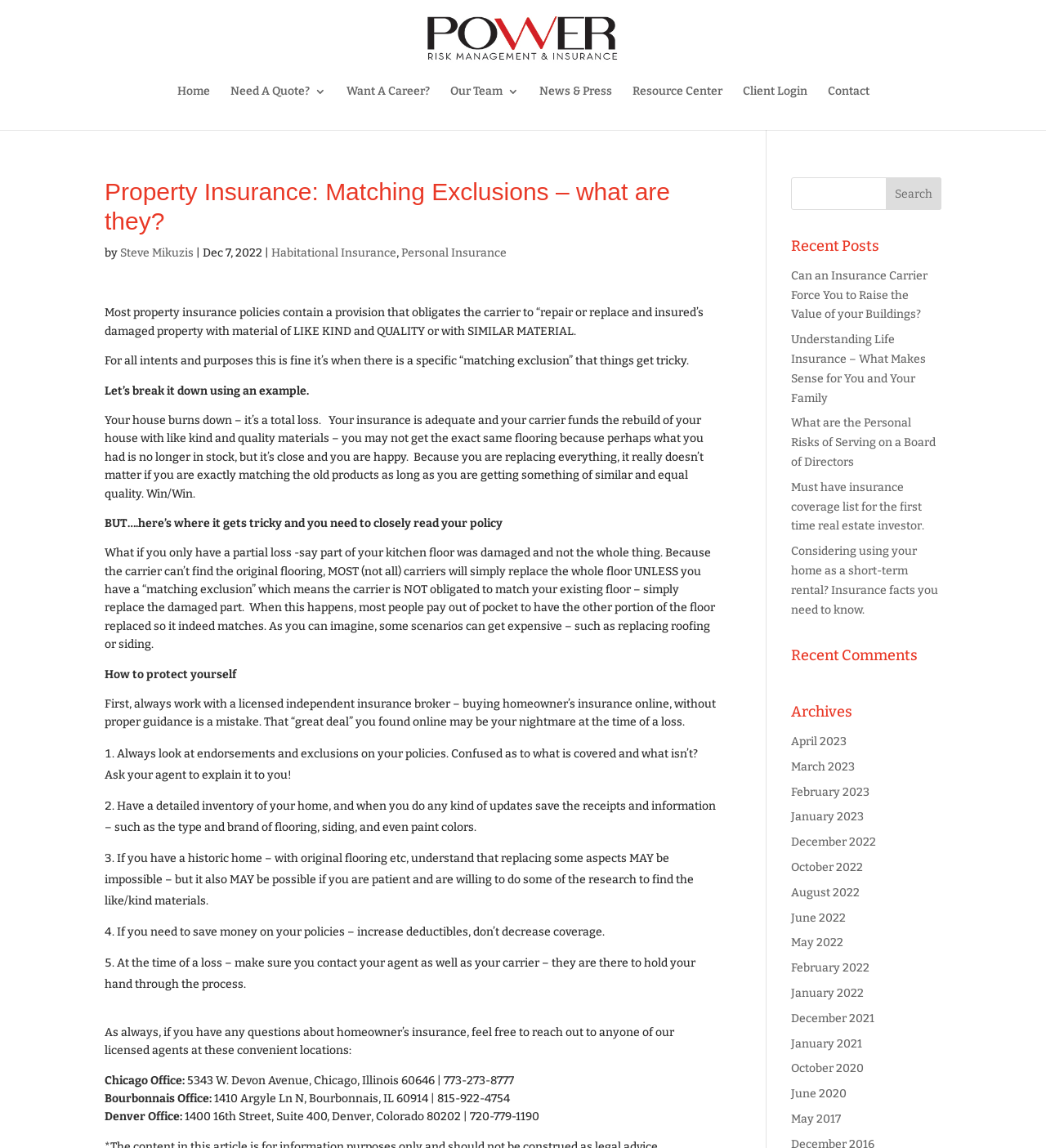What is the date of the article?
Please use the image to provide a one-word or short phrase answer.

Dec 7, 2022